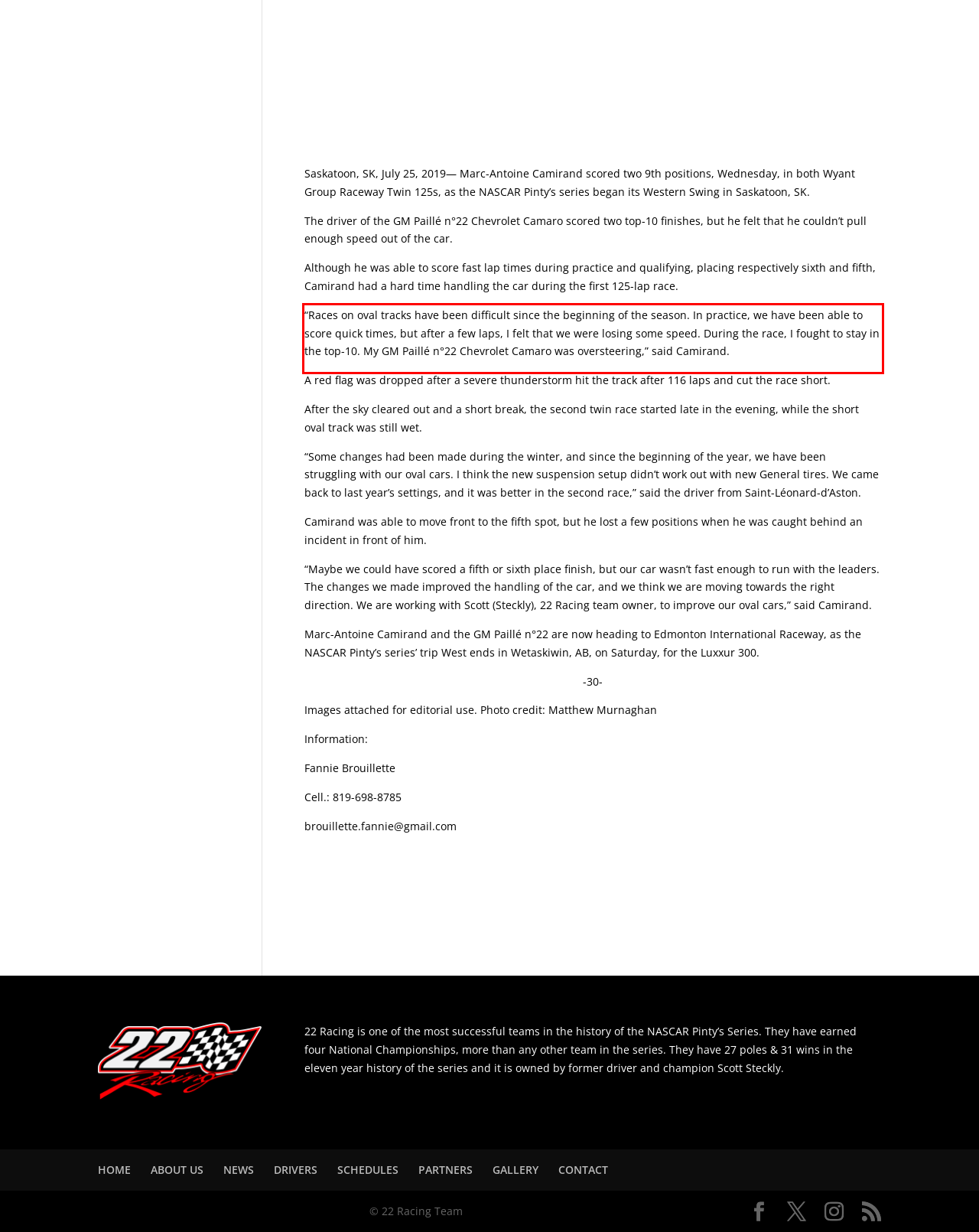Please take the screenshot of the webpage, find the red bounding box, and generate the text content that is within this red bounding box.

“Races on oval tracks have been difficult since the beginning of the season. In practice, we have been able to score quick times, but after a few laps, I felt that we were losing some speed. During the race, I fought to stay in the top-10. My GM Paillé n°22 Chevrolet Camaro was oversteering,” said Camirand.